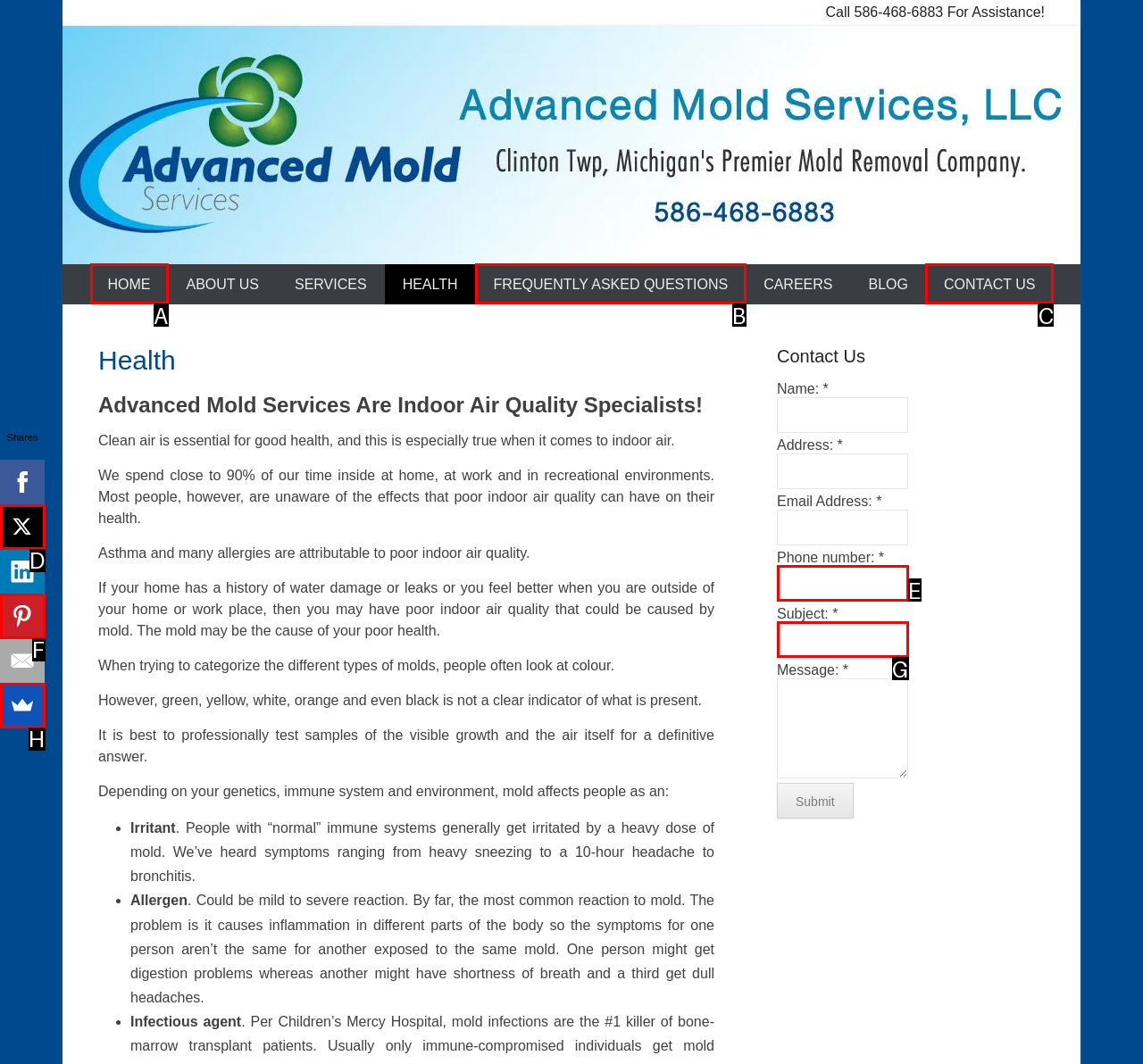Tell me the letter of the UI element I should click to accomplish the task: Click the 'HOME' link based on the choices provided in the screenshot.

A